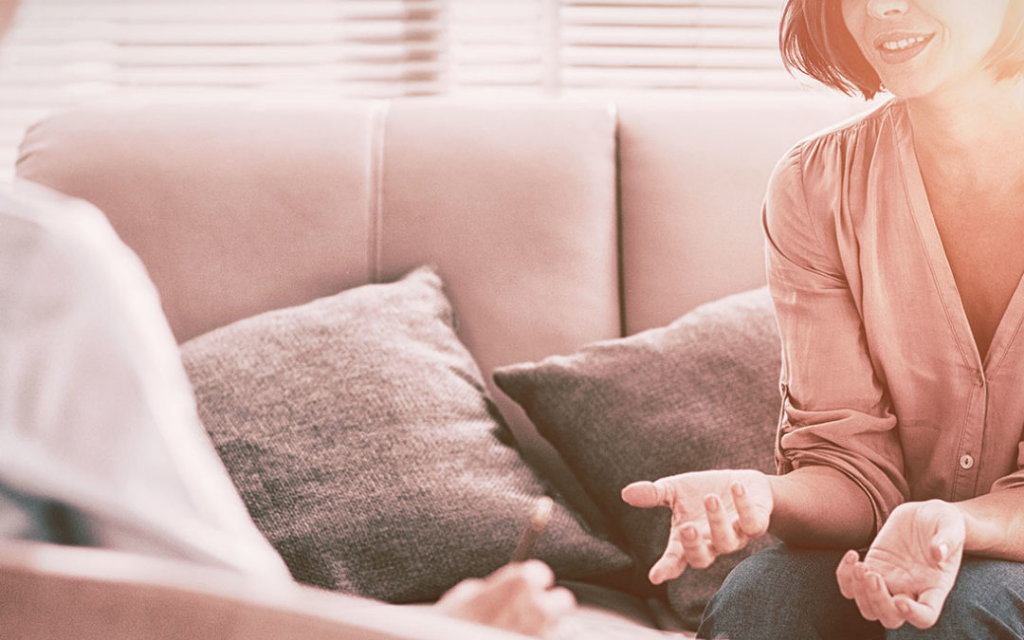What is the atmosphere of the setting?
Please answer the question with as much detail as possible using the screenshot.

The presence of pillowy cushions on the sofa creates a cozy atmosphere, which is further enhanced by the warm smile and open hands of the woman, suggesting a safe and comfortable space for dialogue.